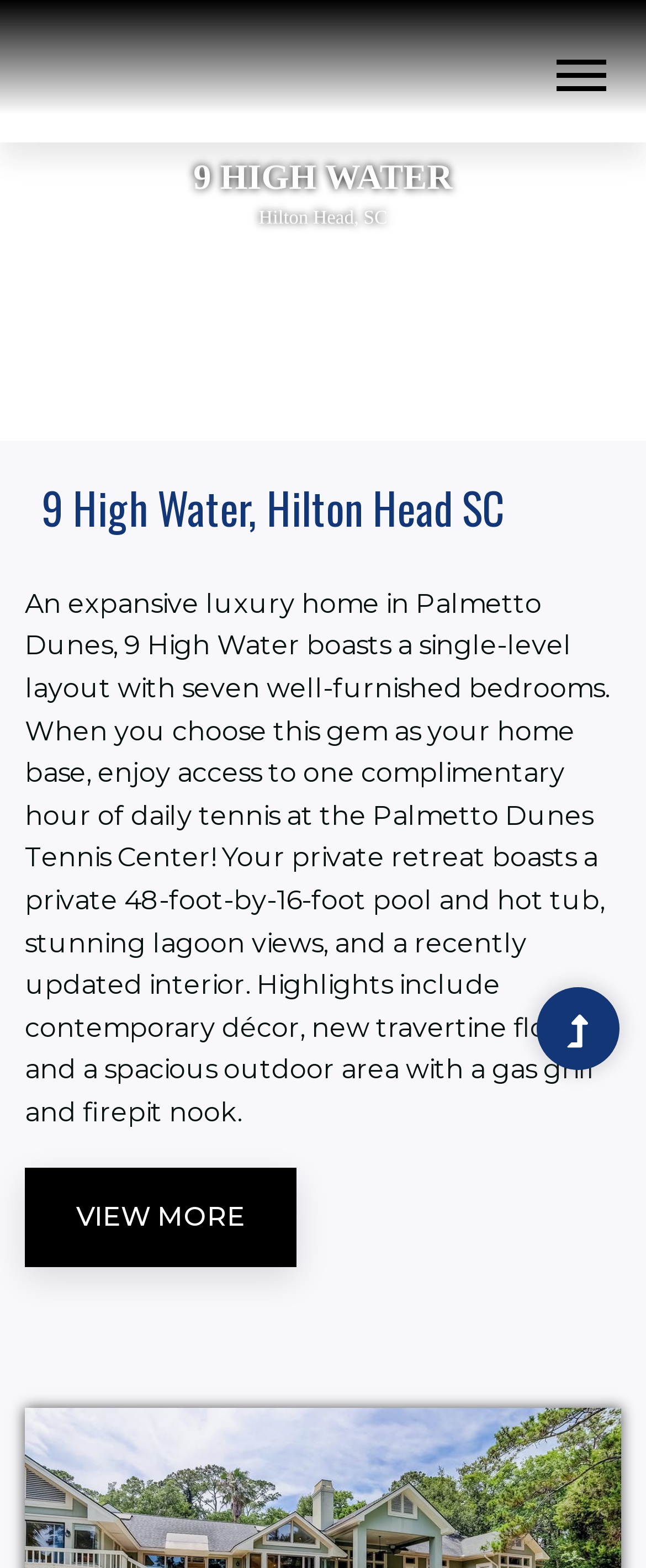Please find the bounding box for the UI element described by: "VIEW MORE".

[0.038, 0.744, 0.459, 0.808]